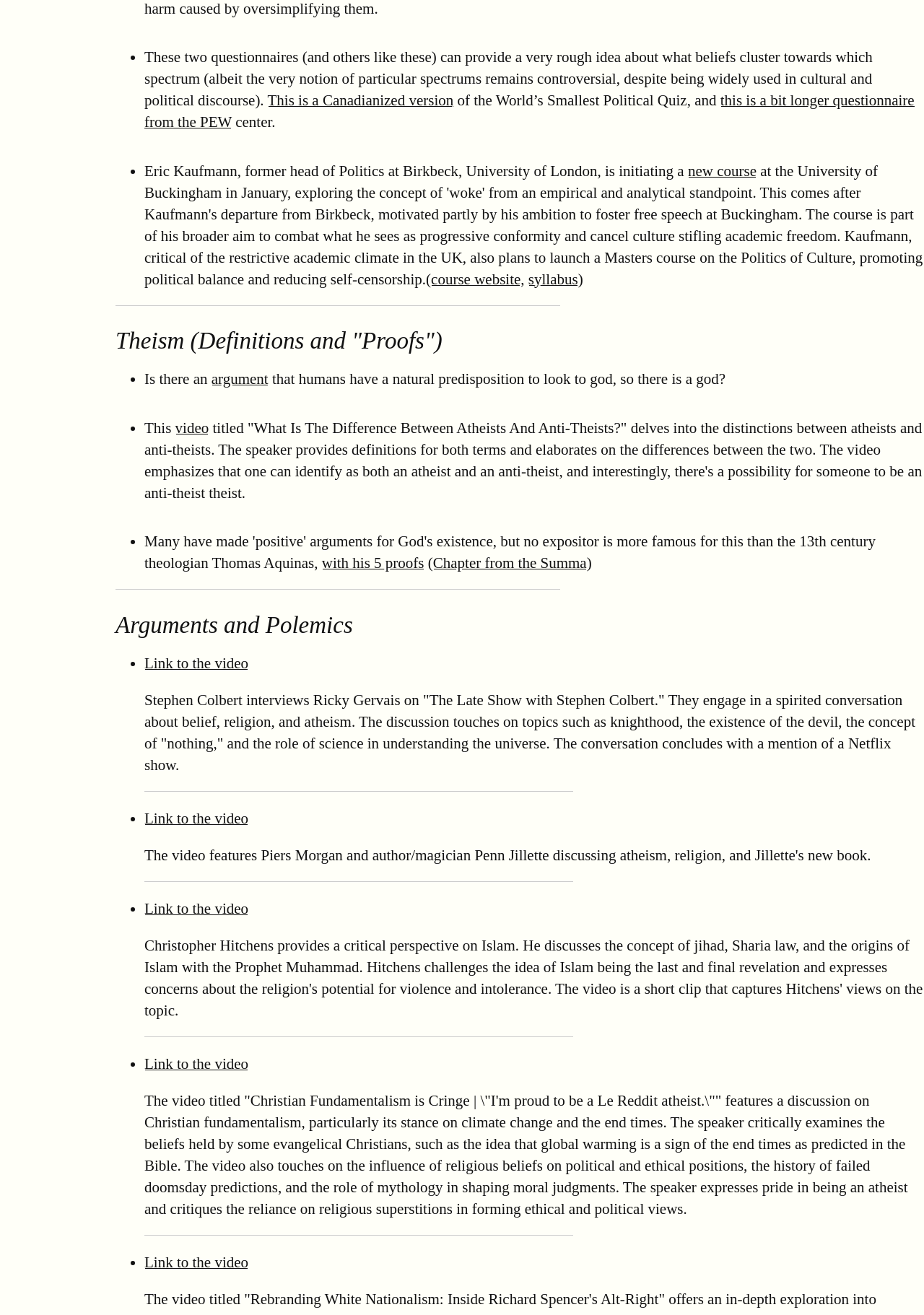Please find and report the bounding box coordinates of the element to click in order to perform the following action: "View the video of Stephen Colbert interviewing Ricky Gervais". The coordinates should be expressed as four float numbers between 0 and 1, in the format [left, top, right, bottom].

[0.156, 0.498, 0.269, 0.511]